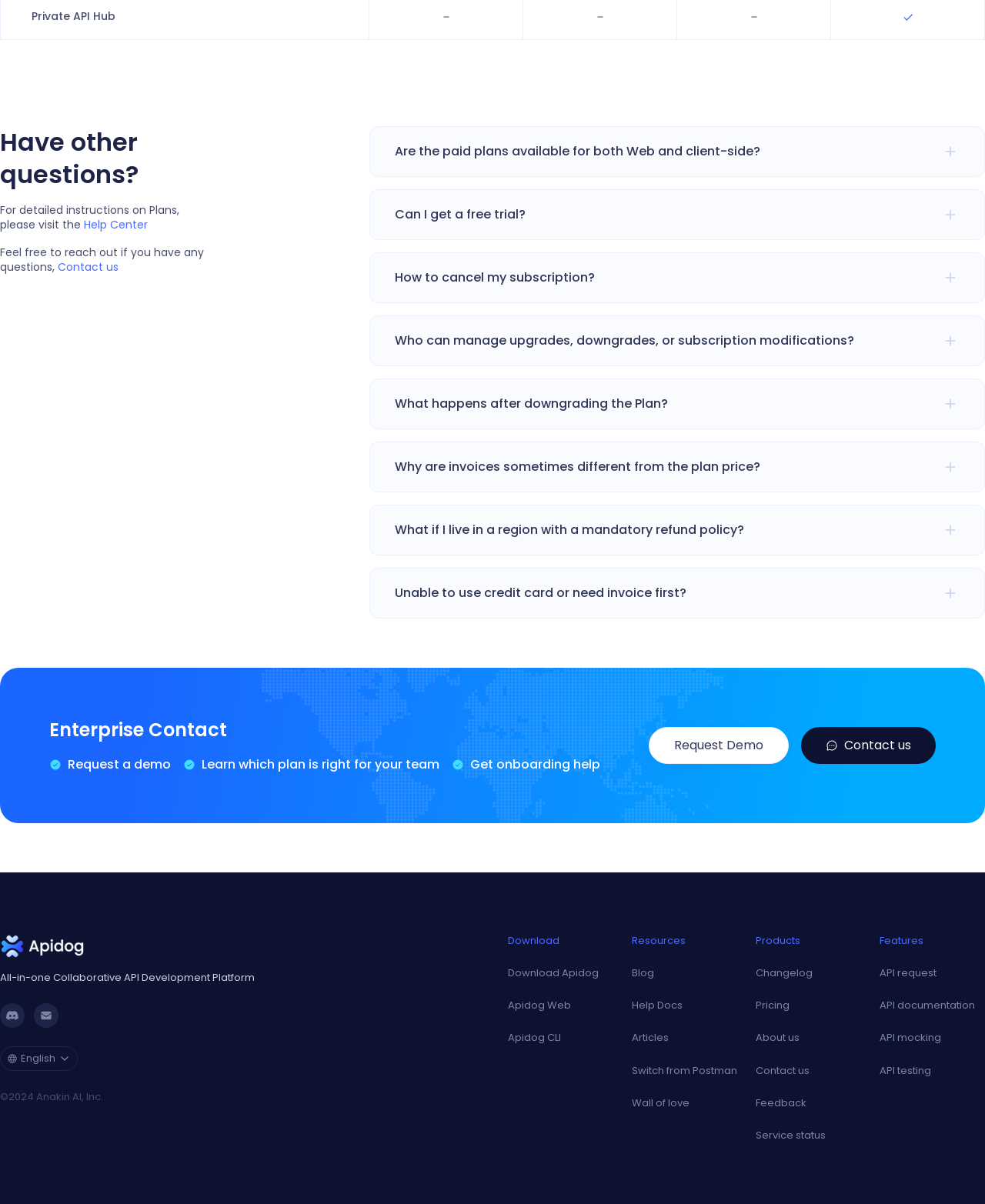From the element description Changelog, predict the bounding box coordinates of the UI element. The coordinates must be specified in the format (top-left x, top-left y, bottom-right x, bottom-right y) and should be within the 0 to 1 range.

[0.767, 0.803, 0.874, 0.814]